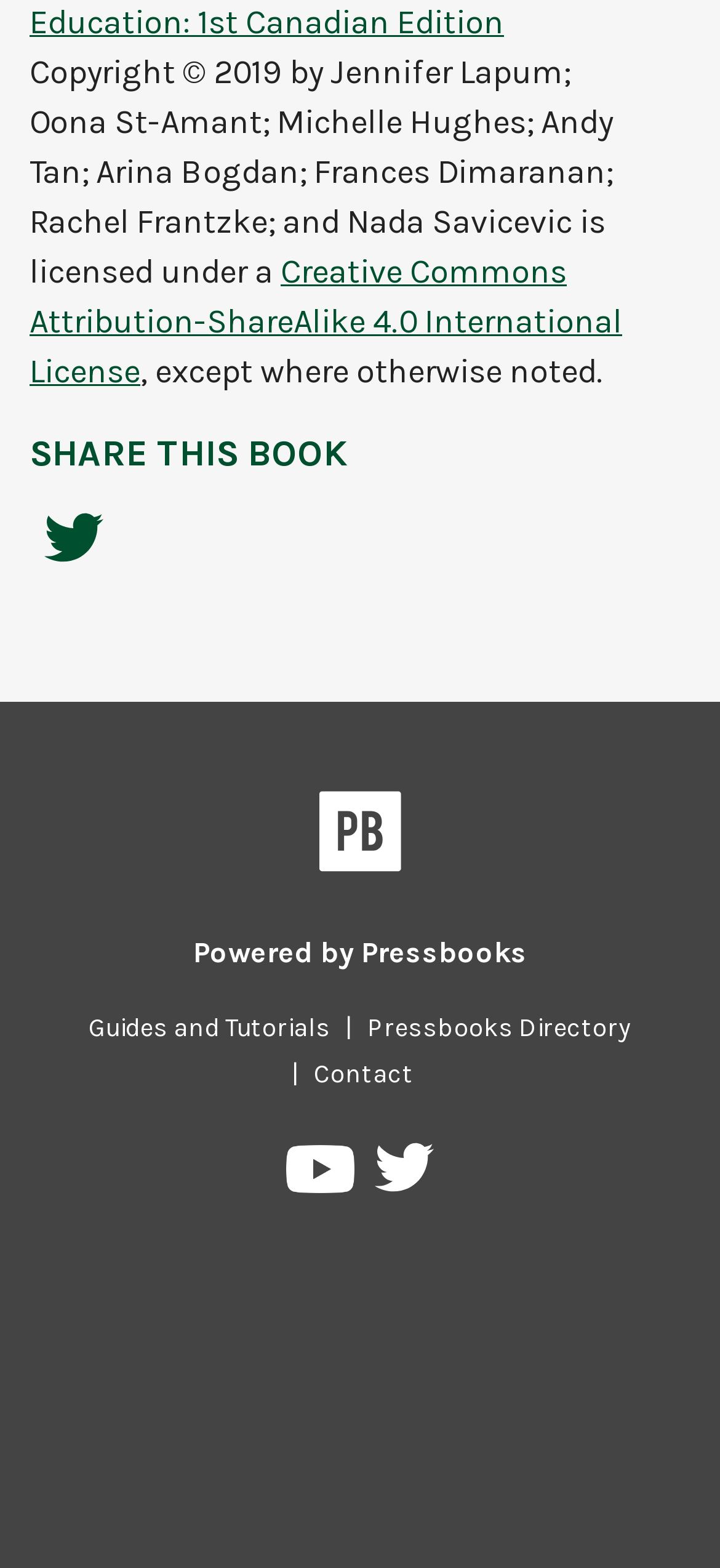What is the purpose of the 'SHARE THIS BOOK' section?
Could you give a comprehensive explanation in response to this question?

The 'SHARE THIS BOOK' section is a heading element that contains a link to 'Share on Twitter', indicating that its purpose is to allow users to share the book.